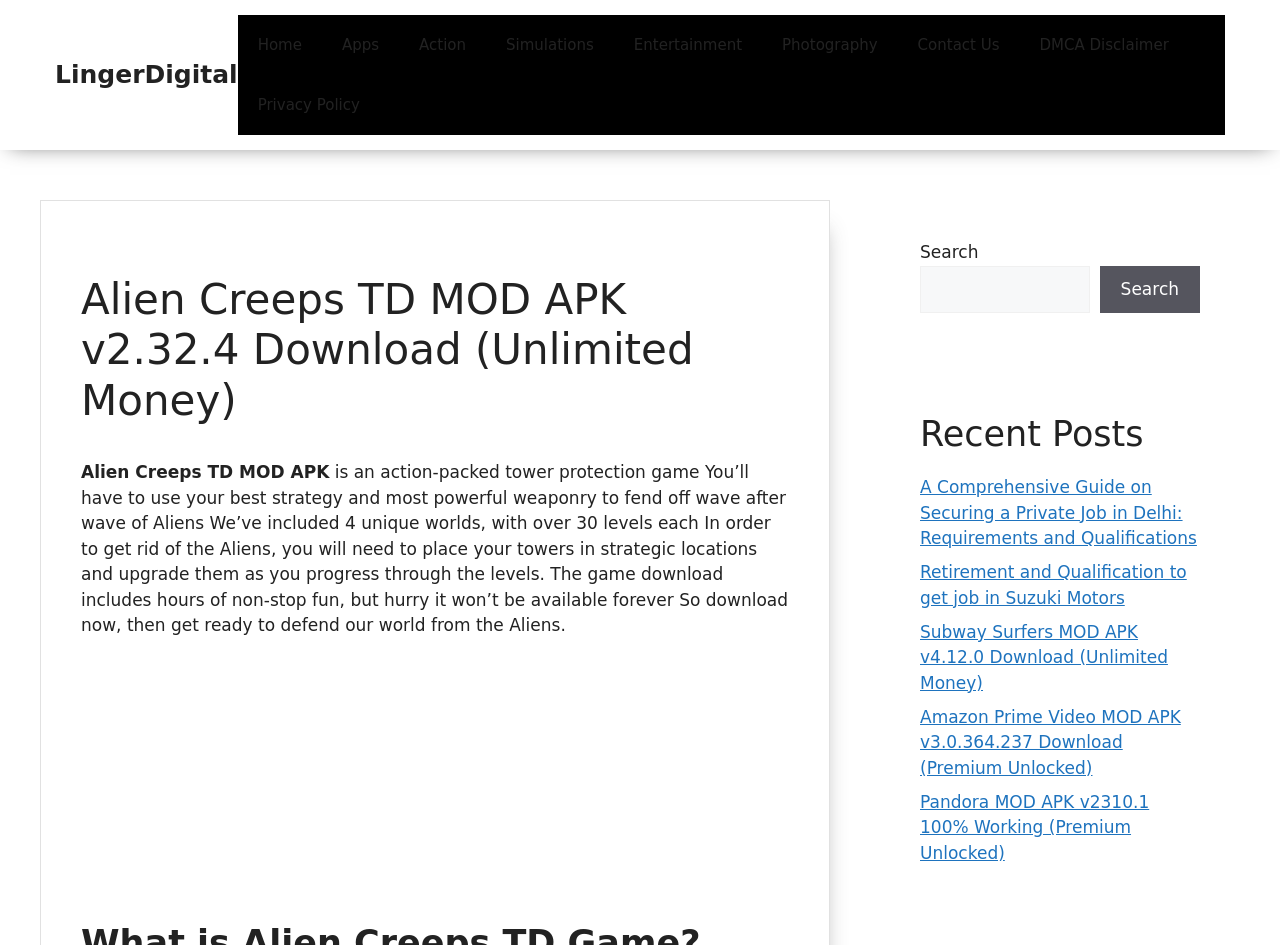How many levels are there in each world of Alien Creeps TD MOD APK?
Based on the visual content, answer with a single word or a brief phrase.

Over 30